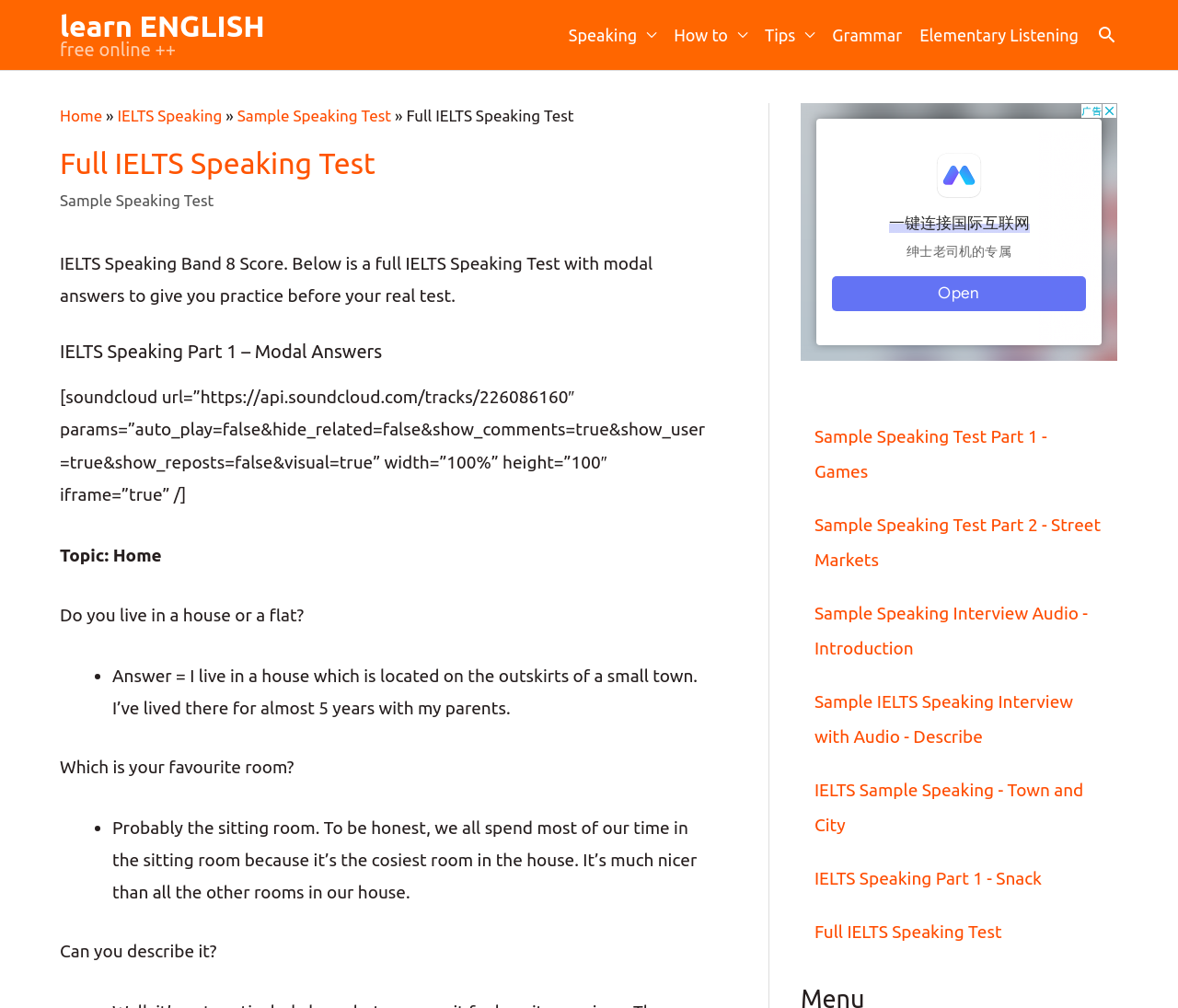Use one word or a short phrase to answer the question provided: 
What is the type of test provided on the webpage?

Full IELTS Speaking Test